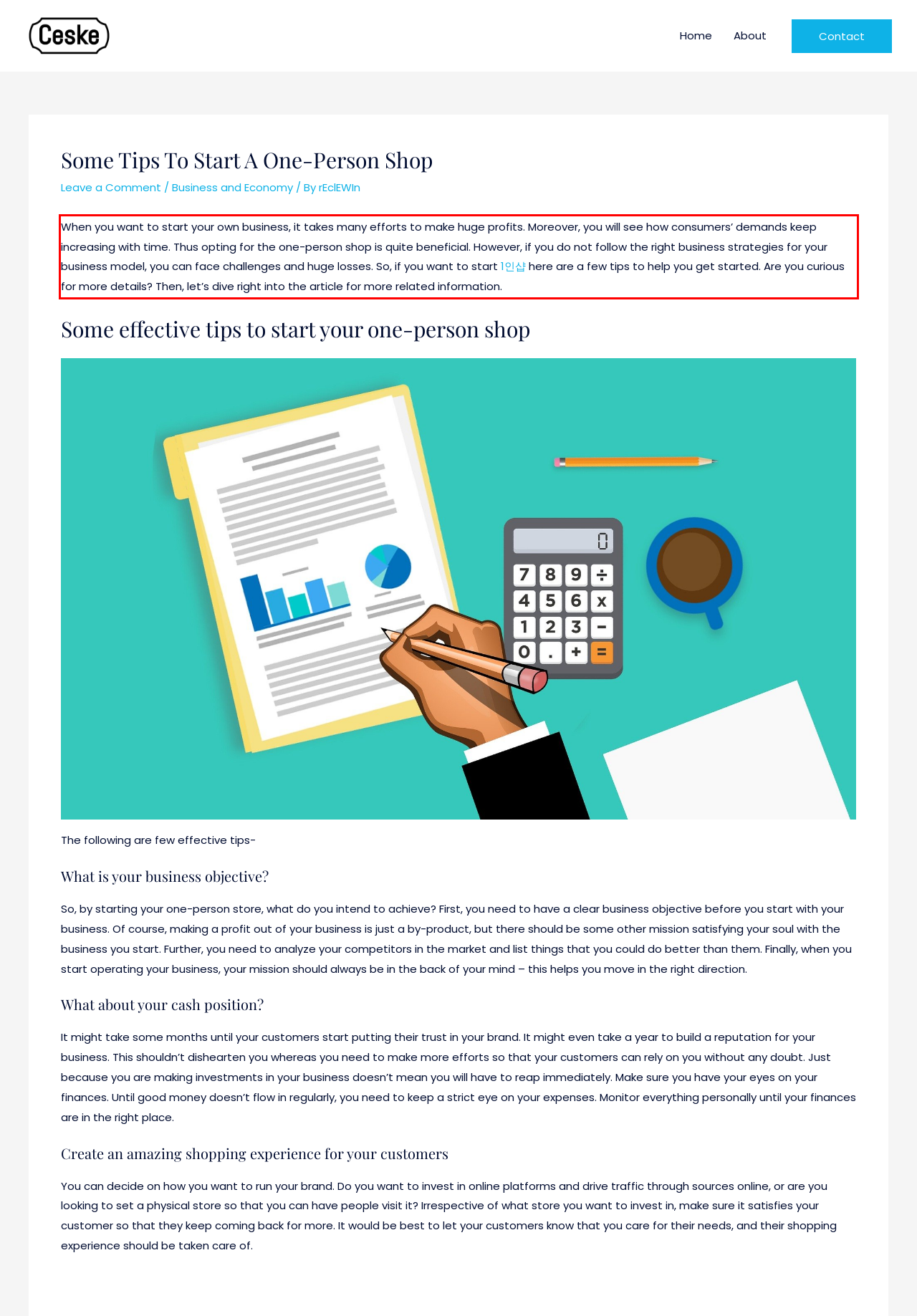Identify the text inside the red bounding box on the provided webpage screenshot by performing OCR.

When you want to start your own business, it takes many efforts to make huge profits. Moreover, you will see how consumers’ demands keep increasing with time. Thus opting for the one-person shop is quite beneficial. However, if you do not follow the right business strategies for your business model, you can face challenges and huge losses. So, if you want to start 1인샵 here are a few tips to help you get started. Are you curious for more details? Then, let’s dive right into the article for more related information.